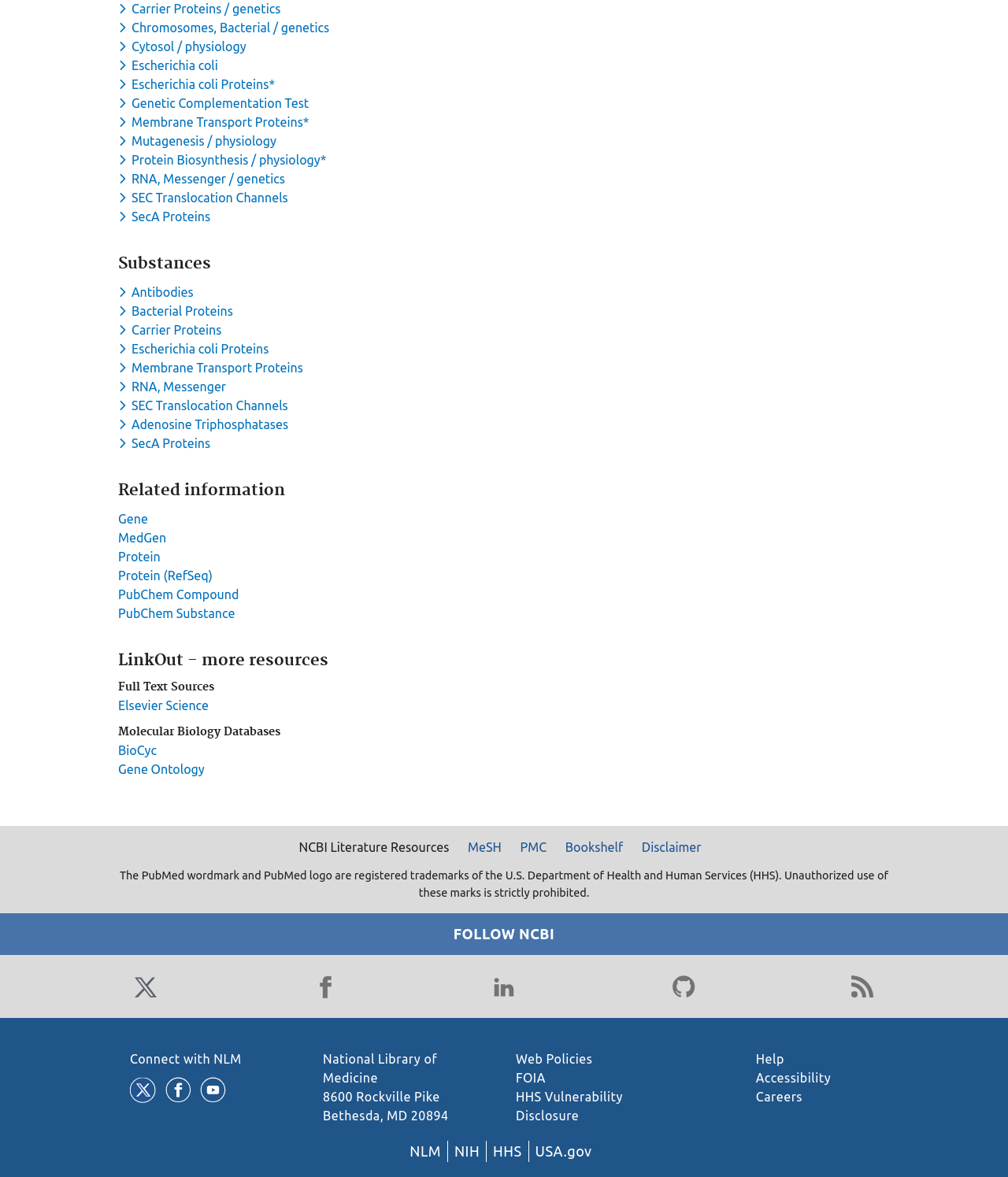Please specify the bounding box coordinates of the clickable section necessary to execute the following command: "Access Full Text Sources".

[0.117, 0.577, 0.68, 0.591]